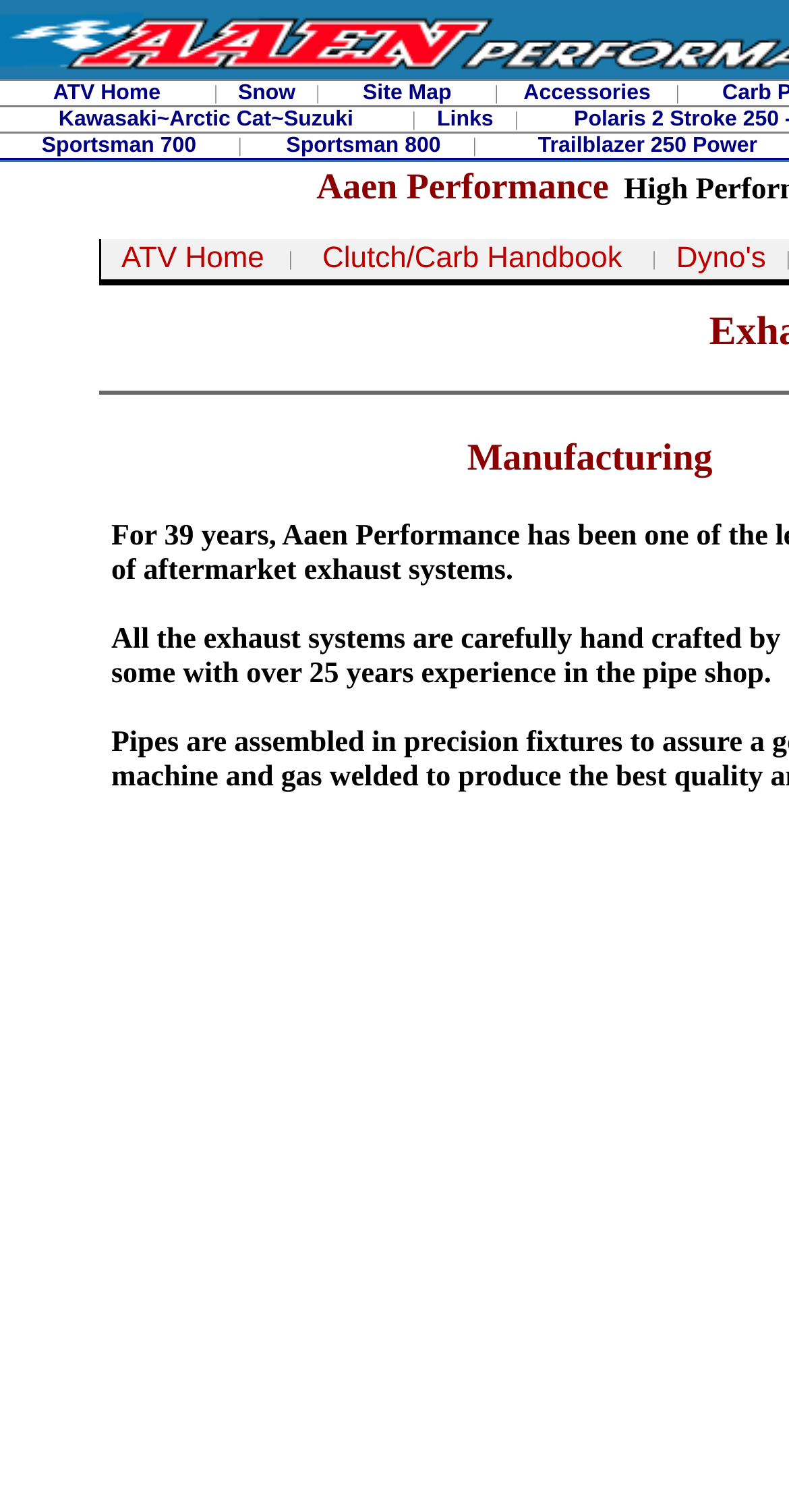Please locate the clickable area by providing the bounding box coordinates to follow this instruction: "View Accessories".

[0.664, 0.054, 0.825, 0.07]